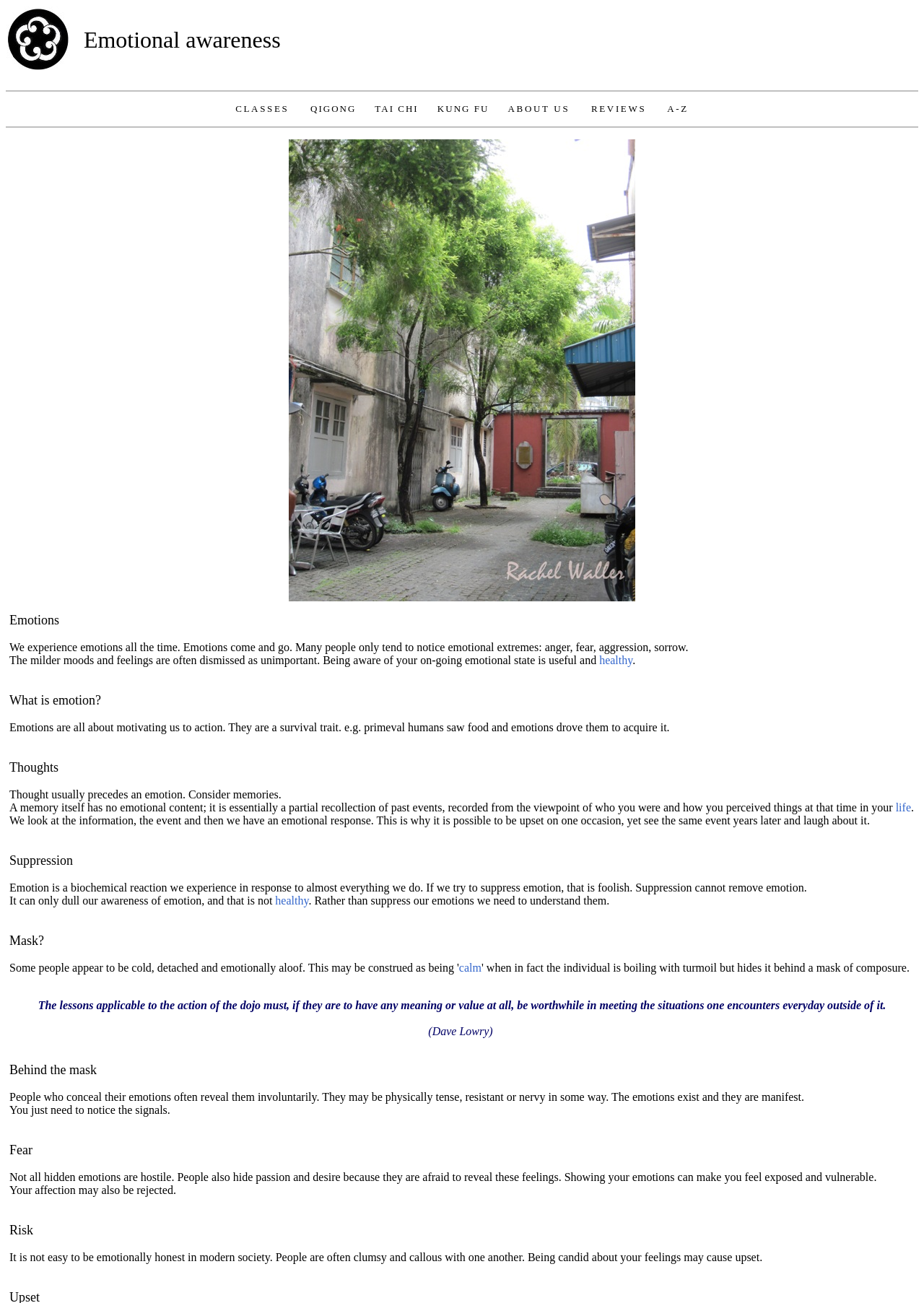Identify the bounding box coordinates of the region that needs to be clicked to carry out this instruction: "Click the TAI CHI link". Provide these coordinates as four float numbers ranging from 0 to 1, i.e., [left, top, right, bottom].

[0.406, 0.079, 0.453, 0.088]